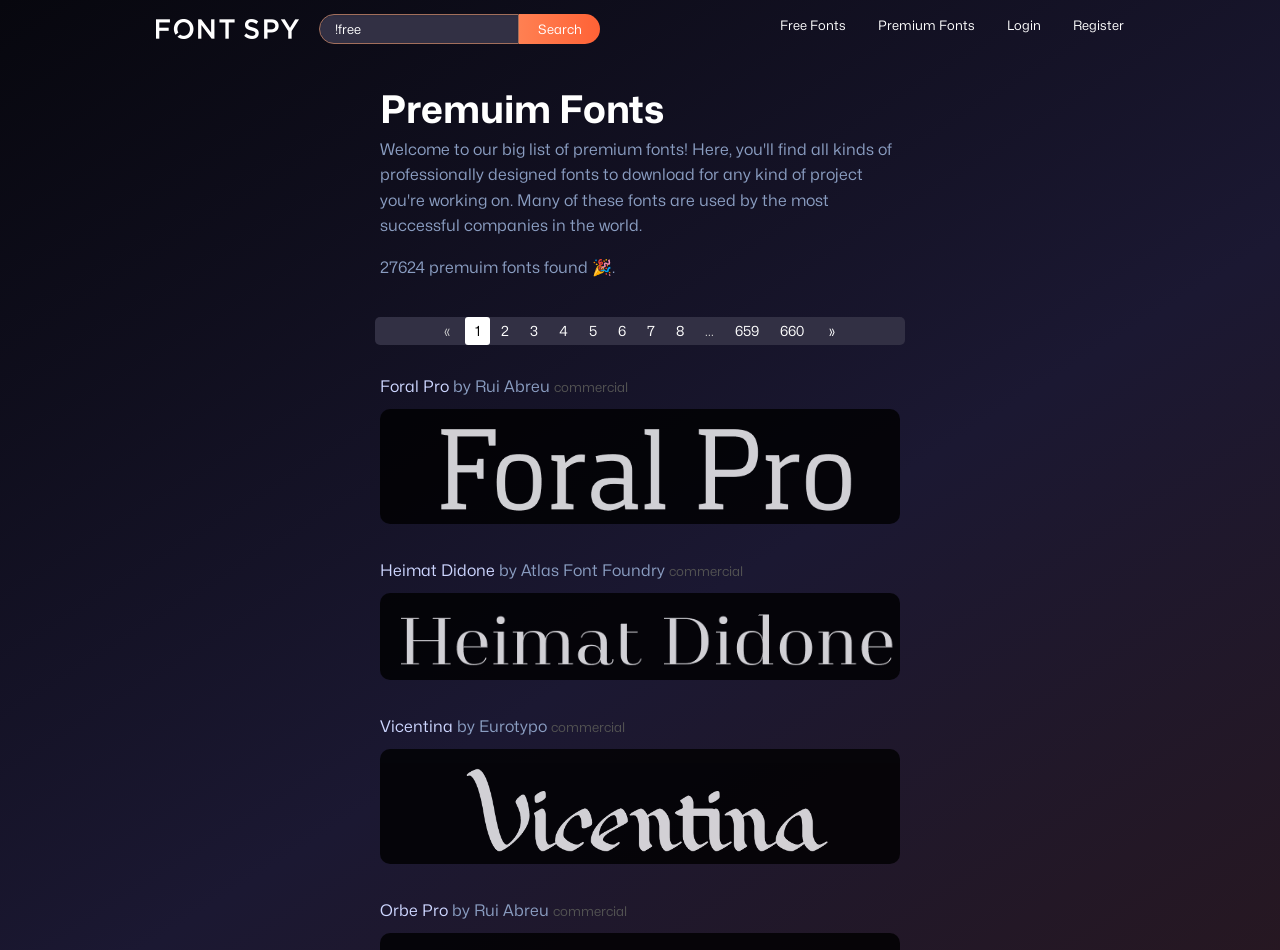Could you indicate the bounding box coordinates of the region to click in order to complete this instruction: "Go to Free Fonts page".

[0.597, 0.008, 0.673, 0.046]